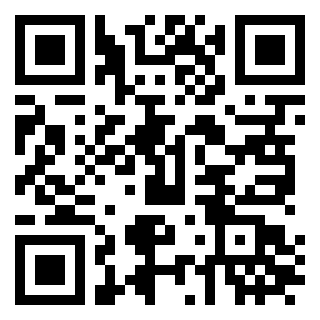What is the nature of the contributions? Based on the image, give a response in one word or a short phrase.

Tax-deductible